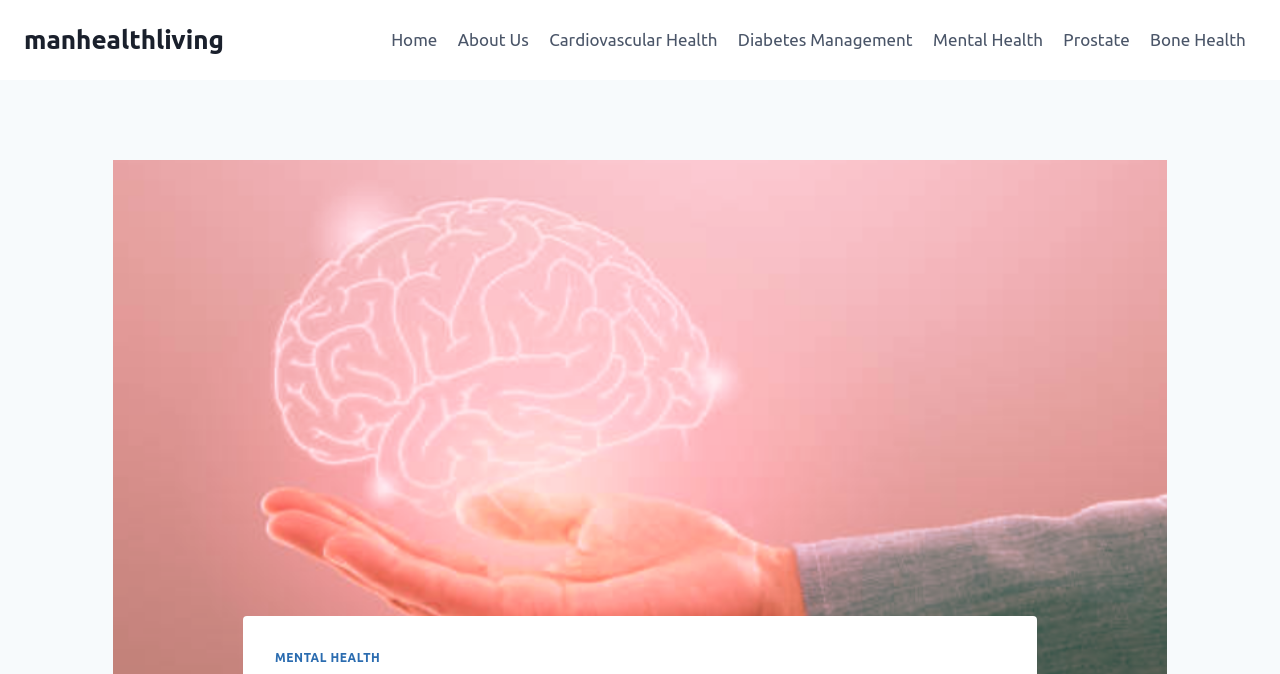Answer the question below in one word or phrase:
What is the logo link text?

manhealthliving